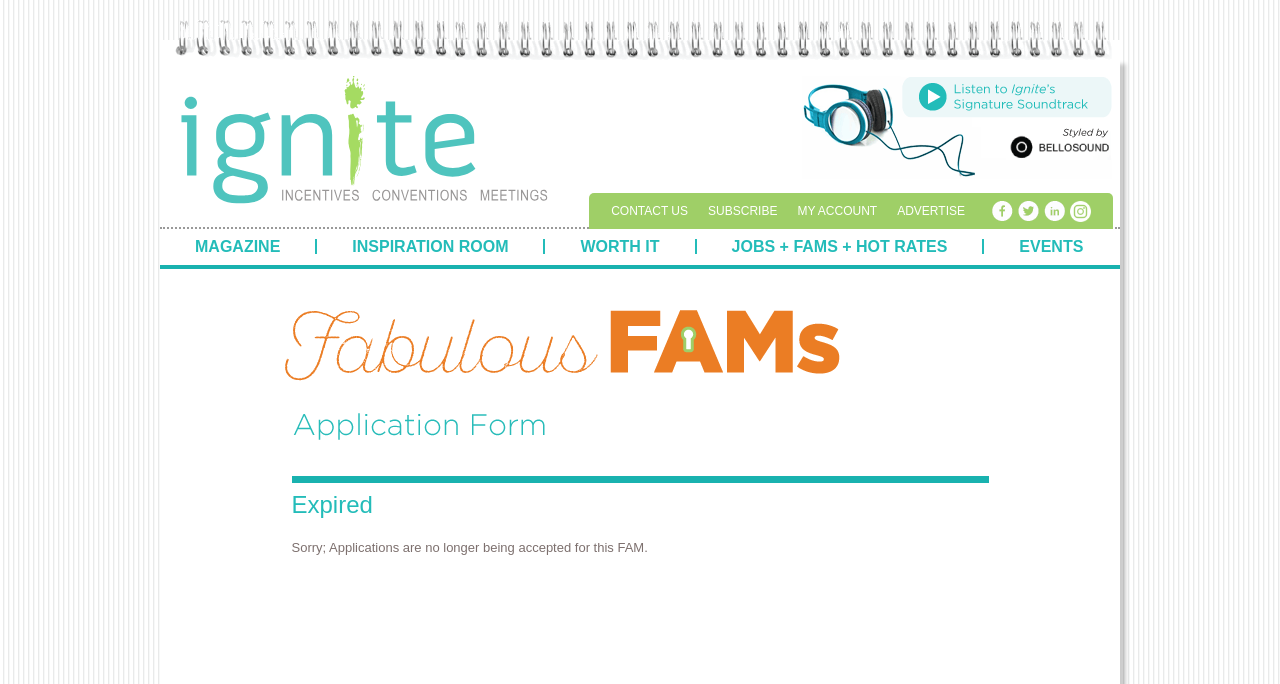What are the social media platforms available?
Based on the image, give a concise answer in the form of a single word or short phrase.

Facebook, Twitter, LinkedIn, Instagram